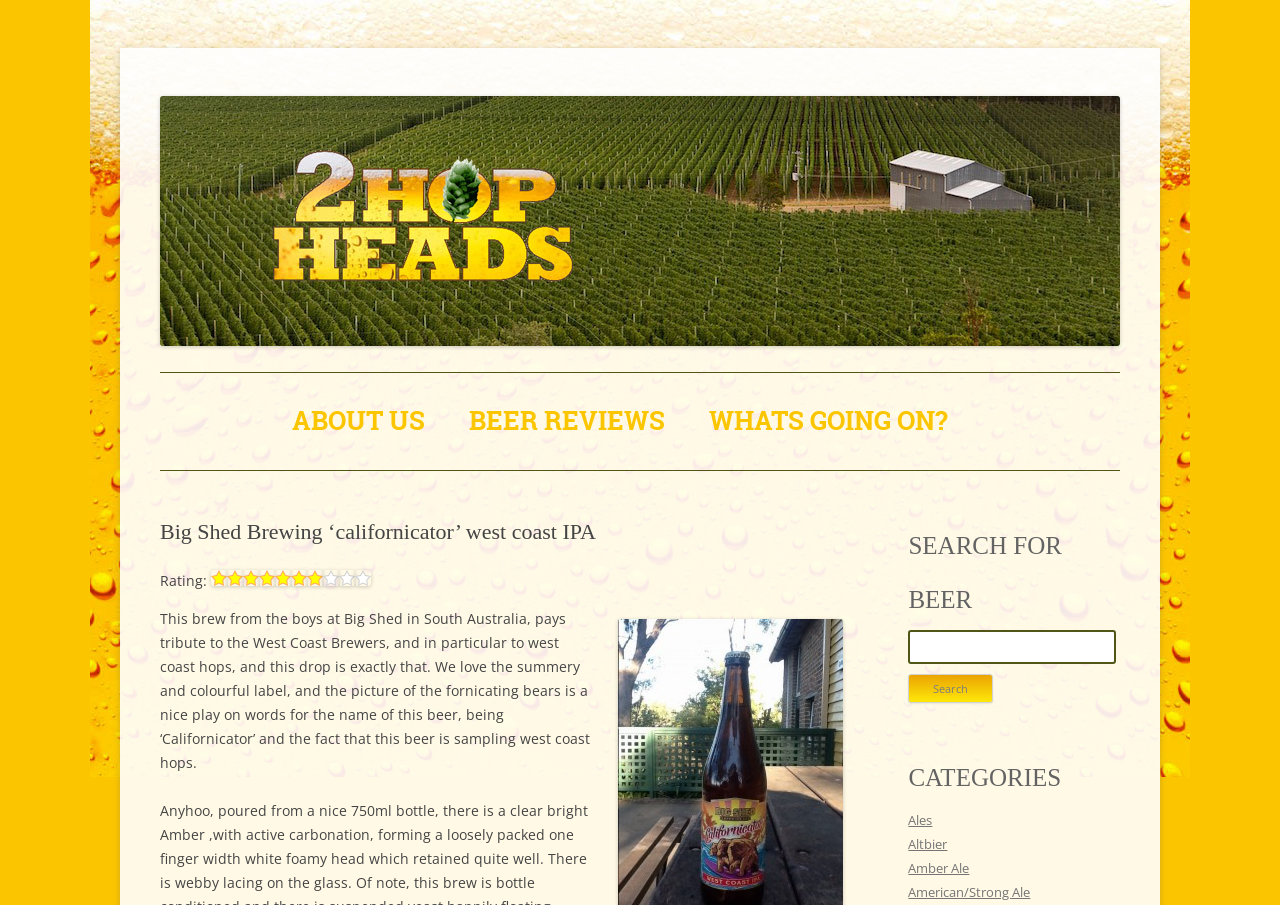Find the bounding box coordinates of the area to click in order to follow the instruction: "Click on the 'ABOUT US' link".

[0.228, 0.412, 0.332, 0.519]